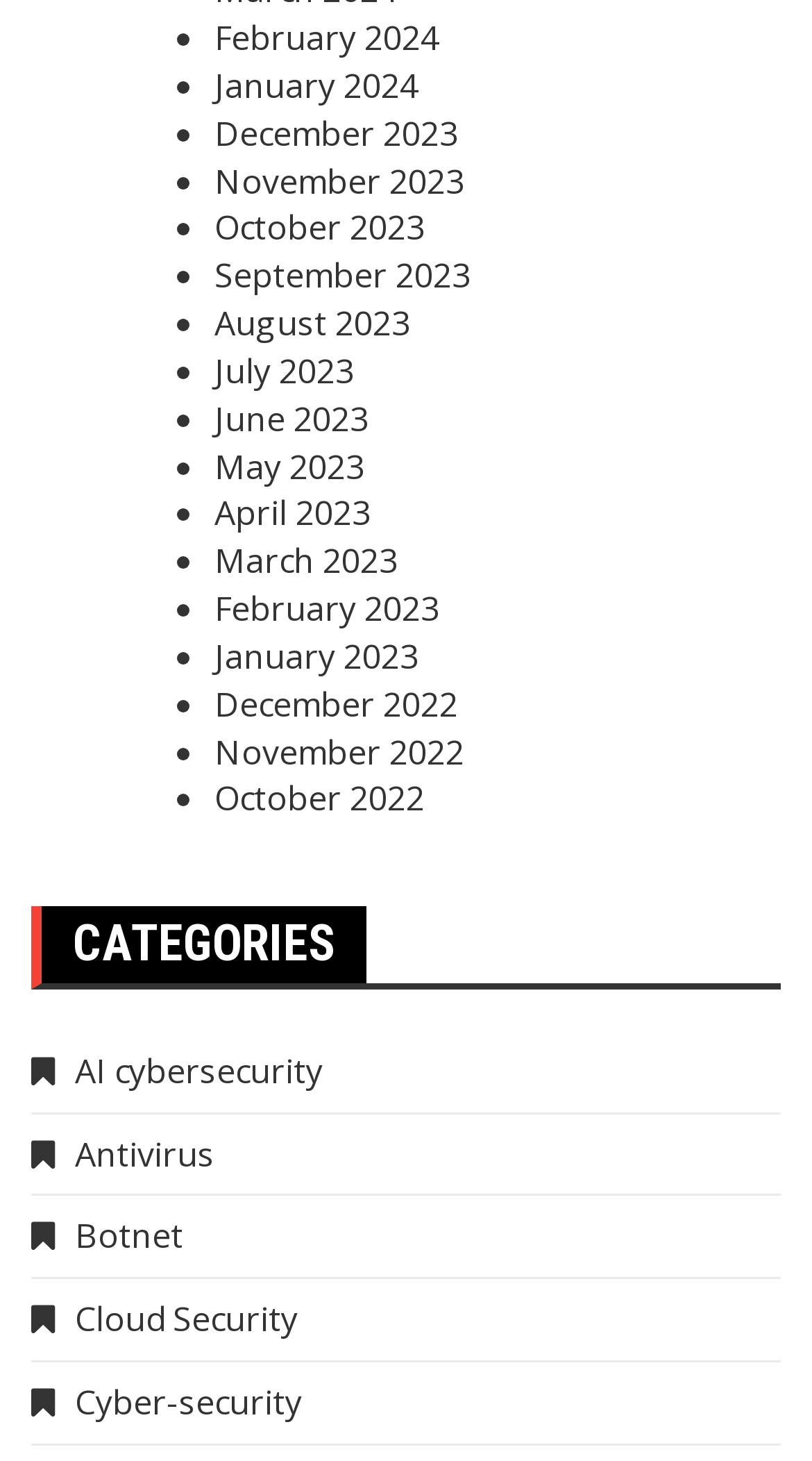What is the first category listed?
Provide a detailed and extensive answer to the question.

I looked at the links under the 'CATEGORIES' heading and found that the first category listed is 'AI cybersecurity', which is represented by an icon and the text 'AI cybersecurity'.